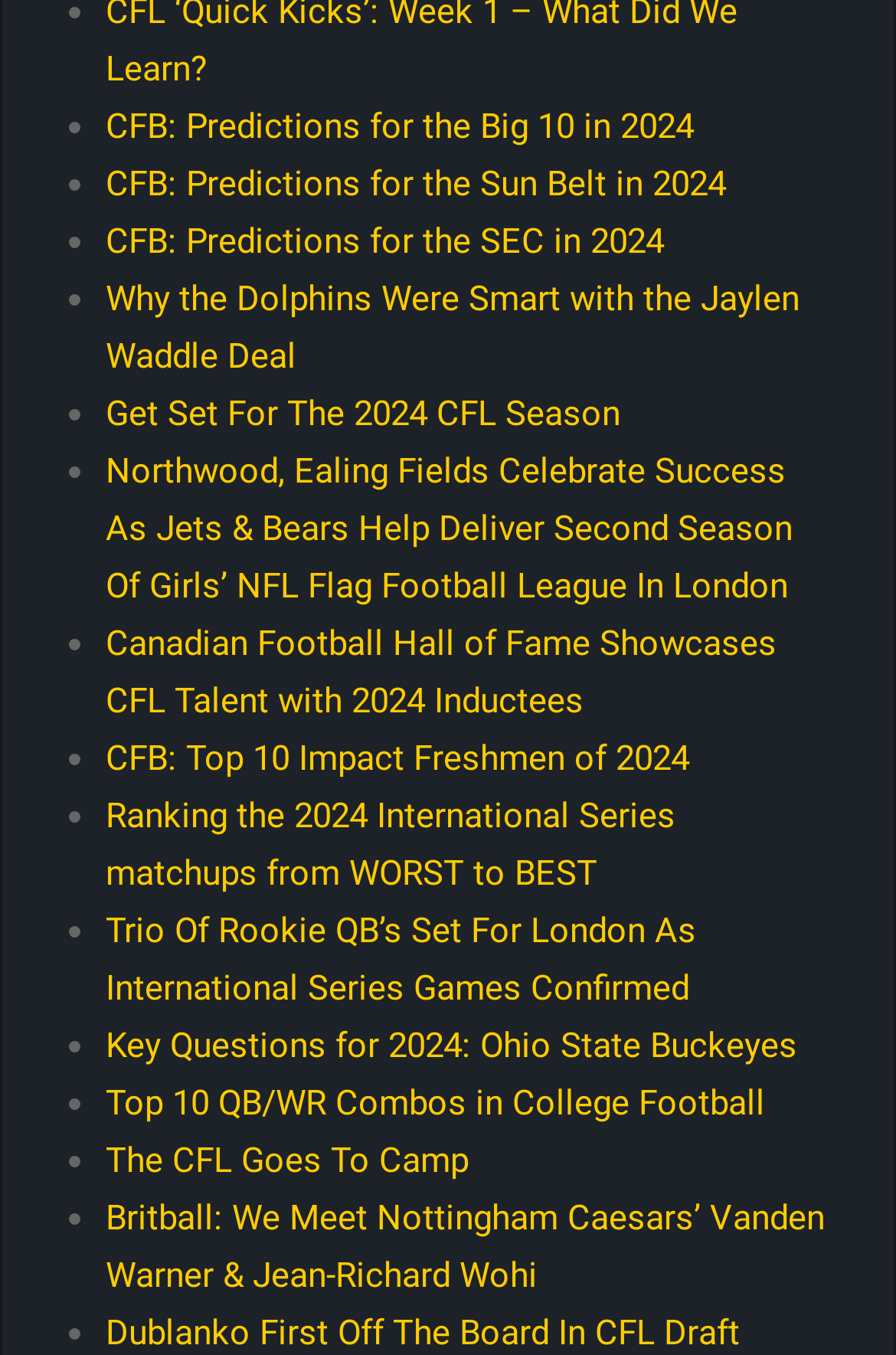Please give the bounding box coordinates of the area that should be clicked to fulfill the following instruction: "Get information about the 2024 CFL season". The coordinates should be in the format of four float numbers from 0 to 1, i.e., [left, top, right, bottom].

[0.118, 0.29, 0.692, 0.321]